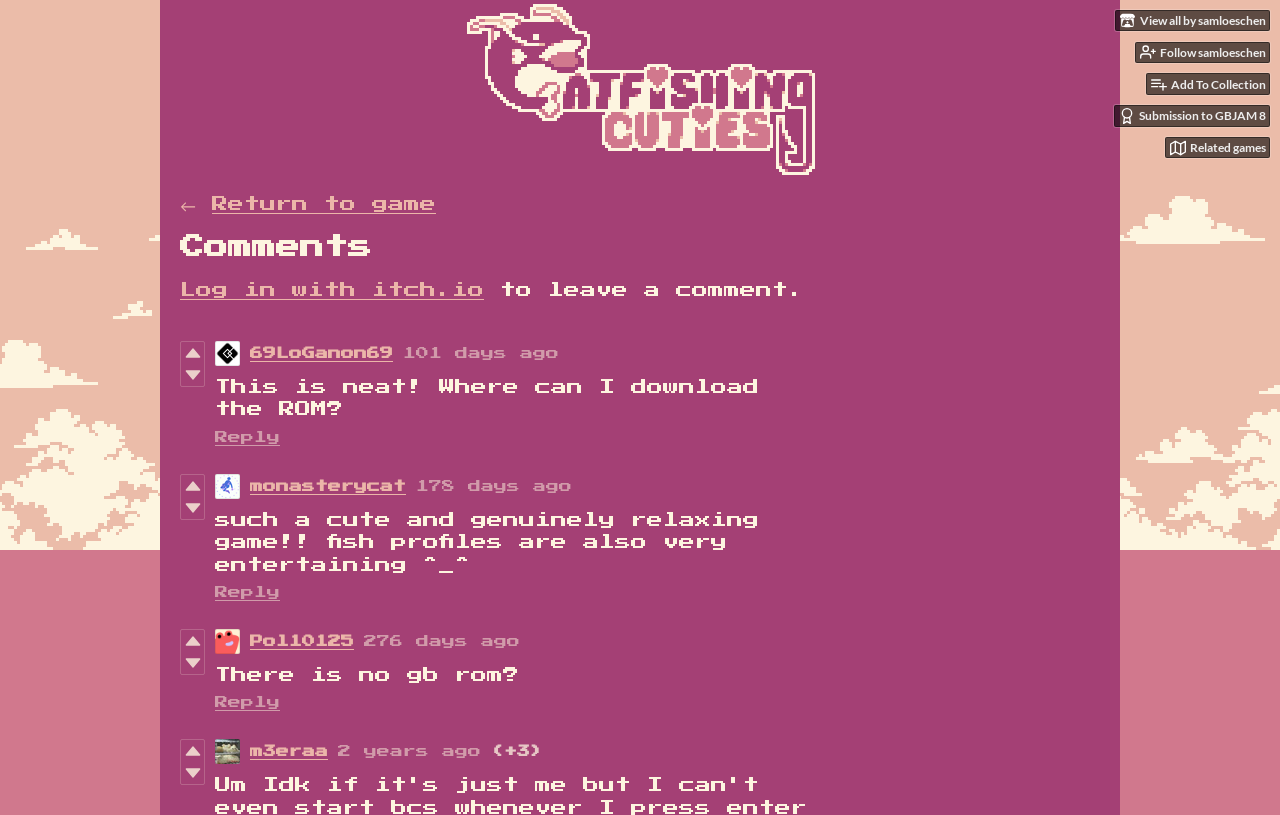Locate the bounding box coordinates of the element to click to perform the following action: 'View all games by samloeschen'. The coordinates should be given as four float values between 0 and 1, in the form of [left, top, right, bottom].

[0.871, 0.012, 0.992, 0.039]